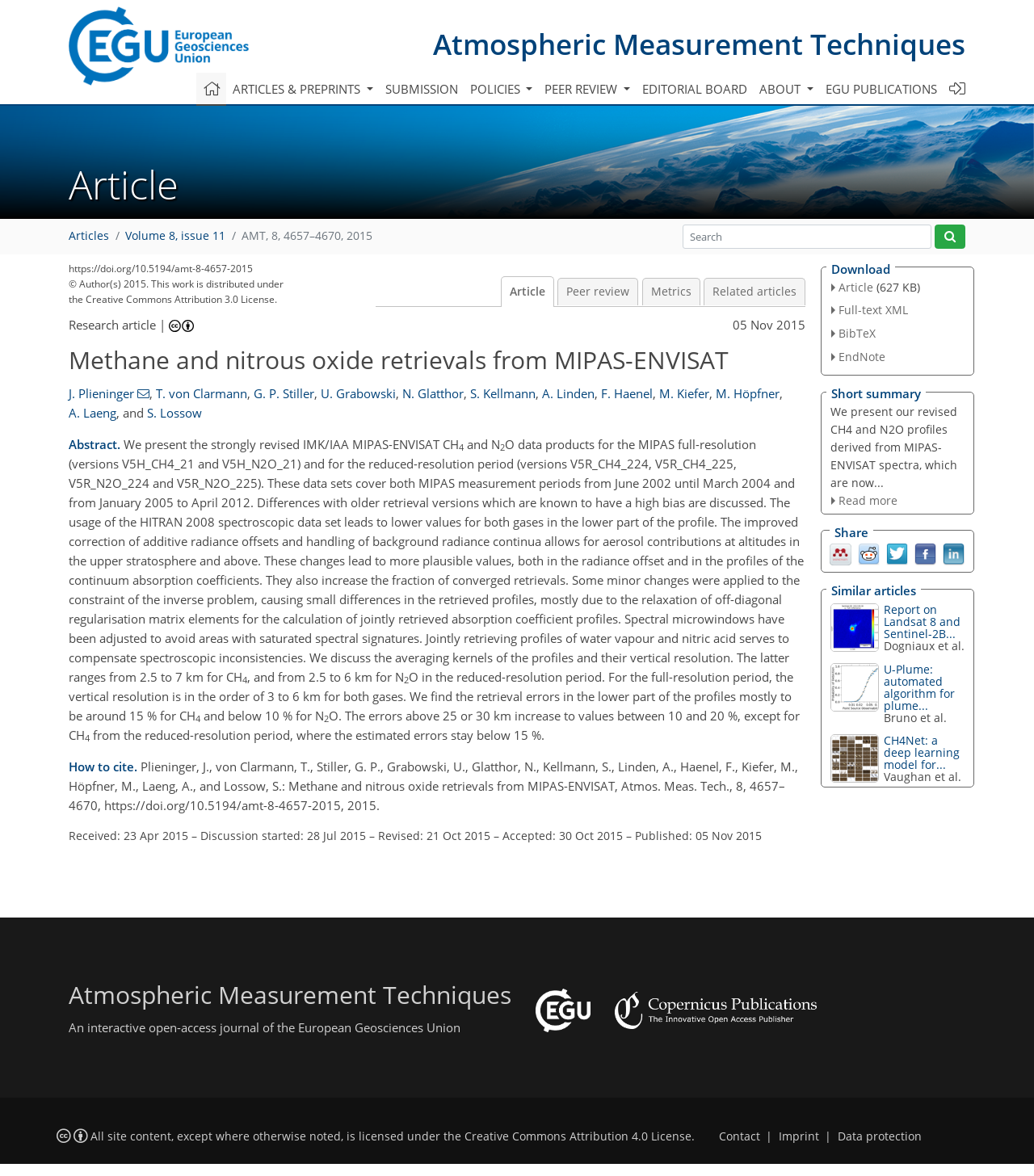Identify the bounding box coordinates for the UI element mentioned here: "title="Twitter"". Provide the coordinates as four float values between 0 and 1, i.e., [left, top, right, bottom].

[0.857, 0.463, 0.878, 0.477]